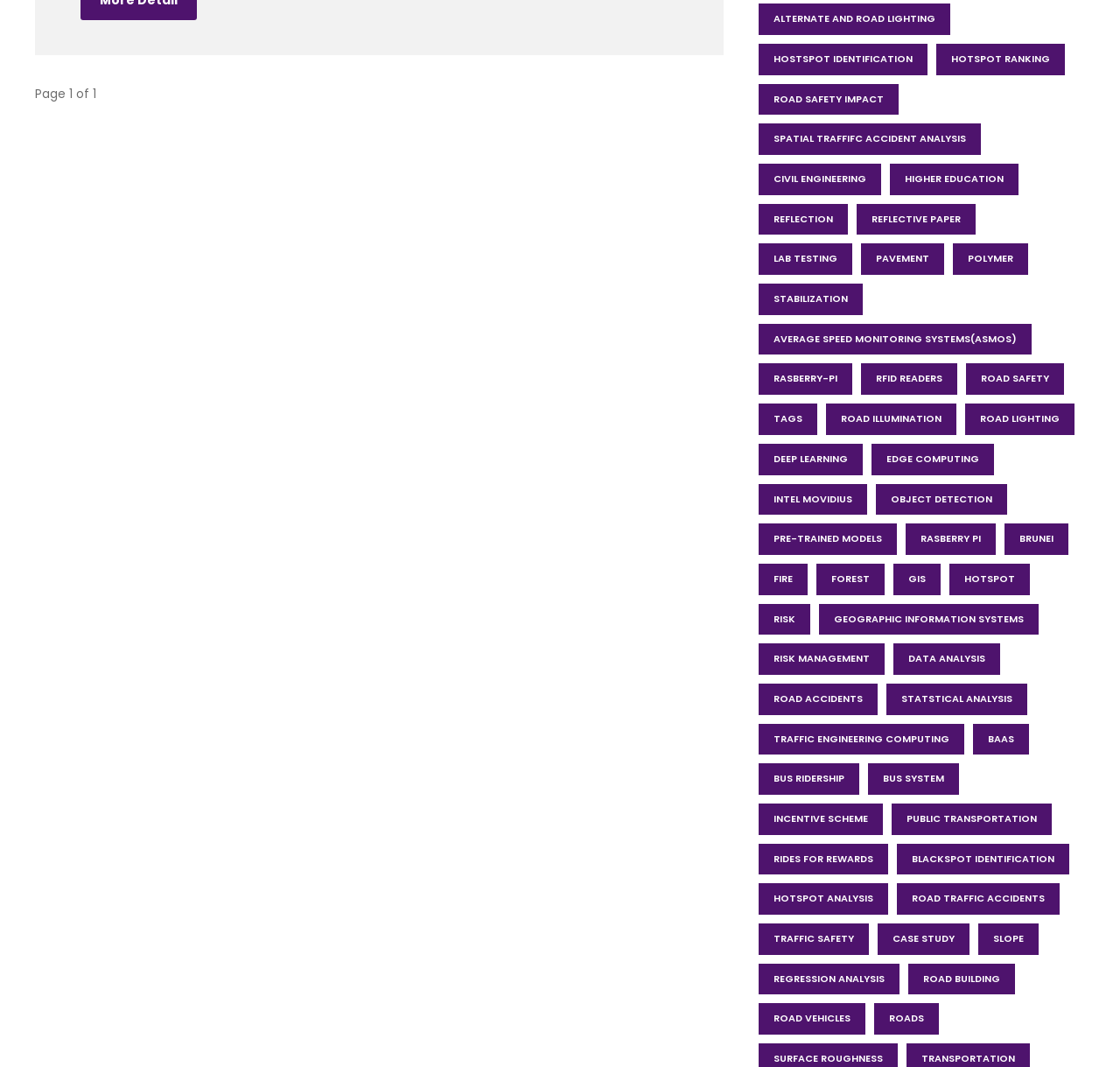How many categories are there on the webpage?
Based on the image, provide a one-word or brief-phrase response.

Multiple